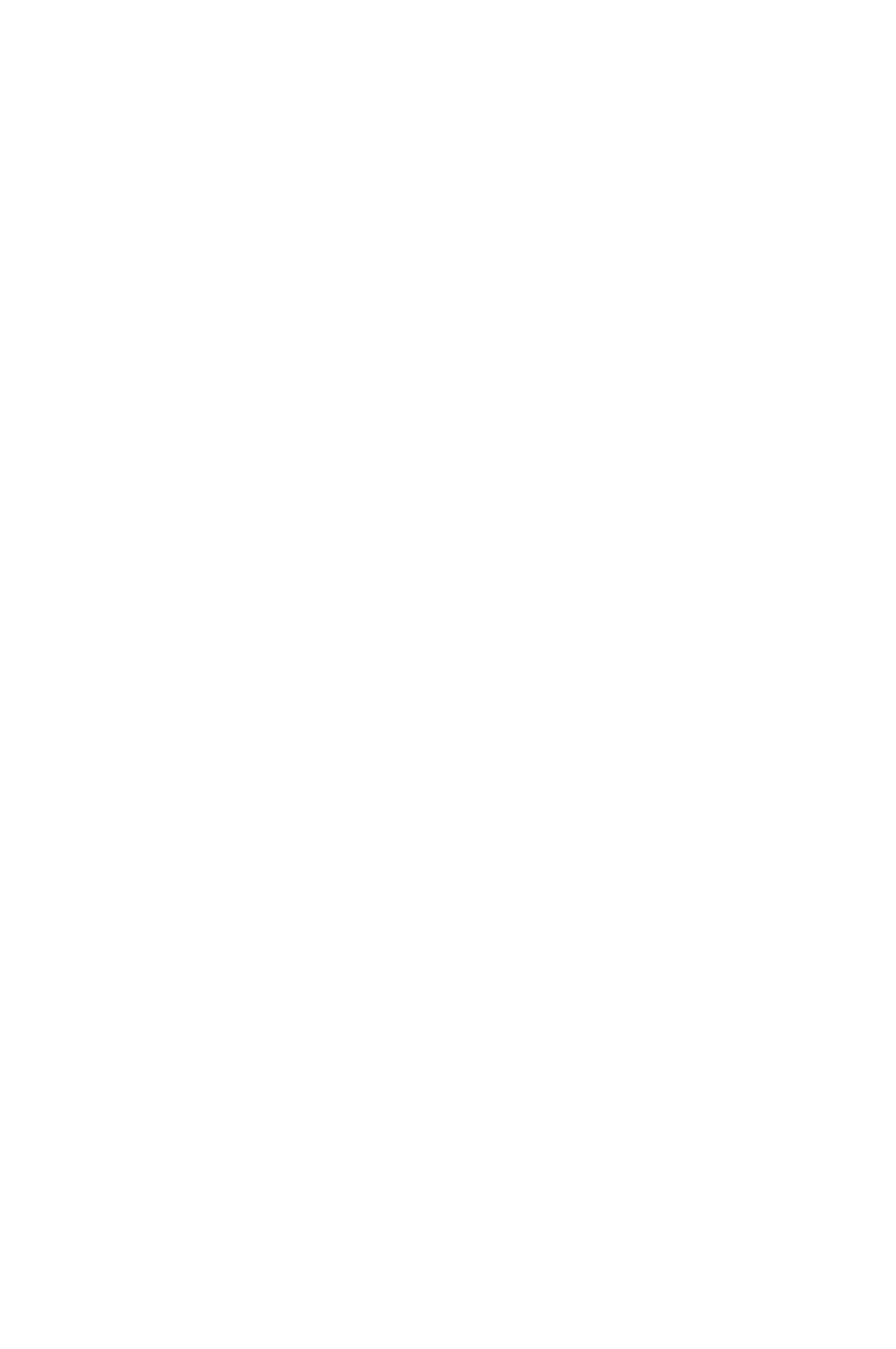Identify the bounding box coordinates of the clickable section necessary to follow the following instruction: "Follow Harvard University Press on Facebook". The coordinates should be presented as four float numbers from 0 to 1, i.e., [left, top, right, bottom].

[0.041, 0.456, 0.103, 0.497]